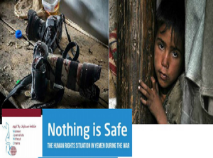Summarize the image with a detailed caption.

The image conveys a powerful visual narrative in the context of the report titled "Nothing is Safe: The Human Rights Situation in Yemen During the War," released by Woman Journalists Without Chains. On the left, a pair of cameras, symbolic of the journalist's pursuit for truth, lies abandoned amidst a stark, chaotic environment, signifying the considerable risks faced by media professionals in conflict zones. The right side of the image features a vulnerable child peering through a dilapidated door, encapsulating the tragic human impact of war and the perilous conditions many civilians endure. The overlapping text highlights the urgency and significance of the report, emphasizing the dire human rights situation in Yemen while urging the international community to take action in support of those enduring such harsh realities.